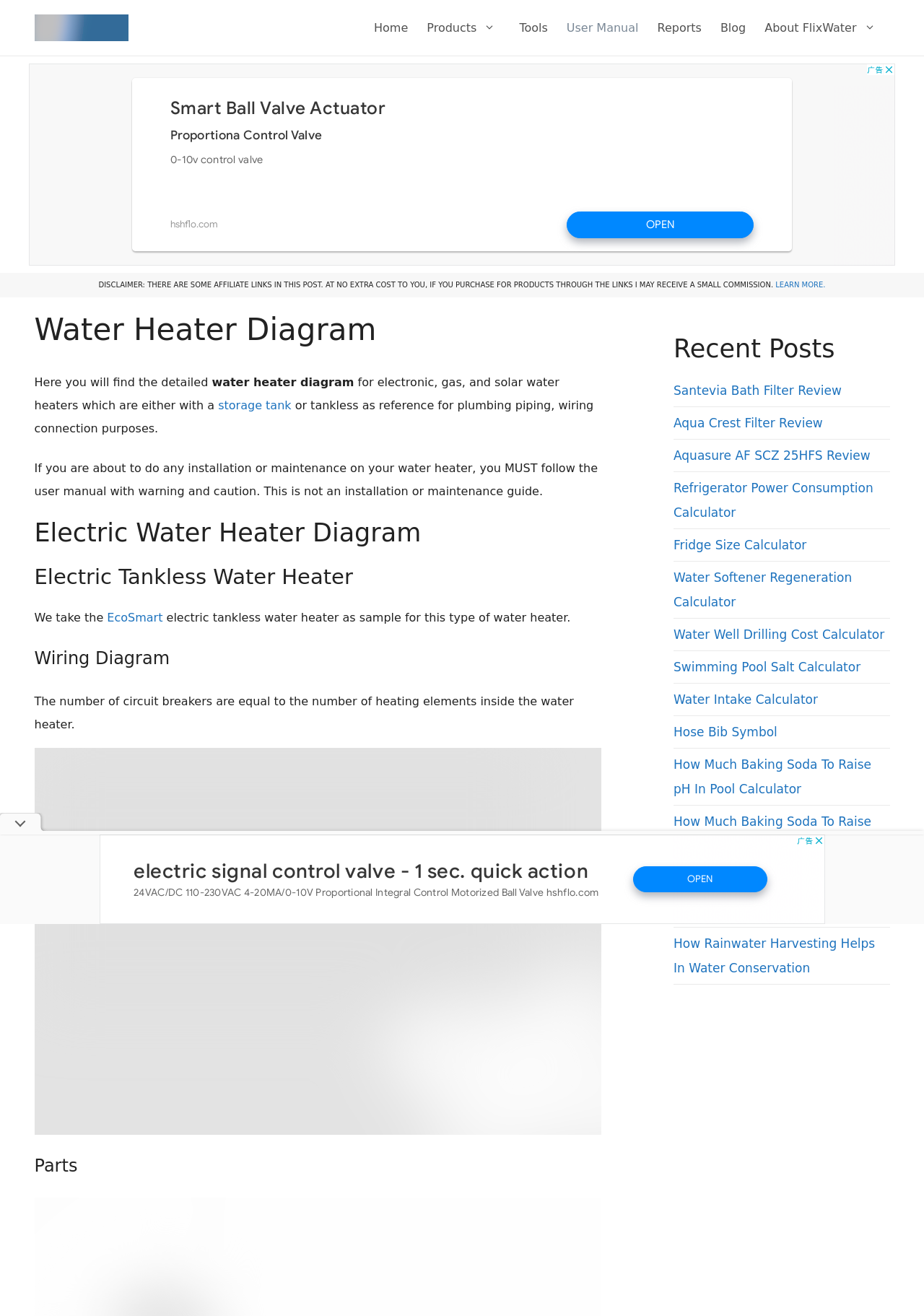Kindly provide the bounding box coordinates of the section you need to click on to fulfill the given instruction: "Contact Castle Crest Construction via email".

None